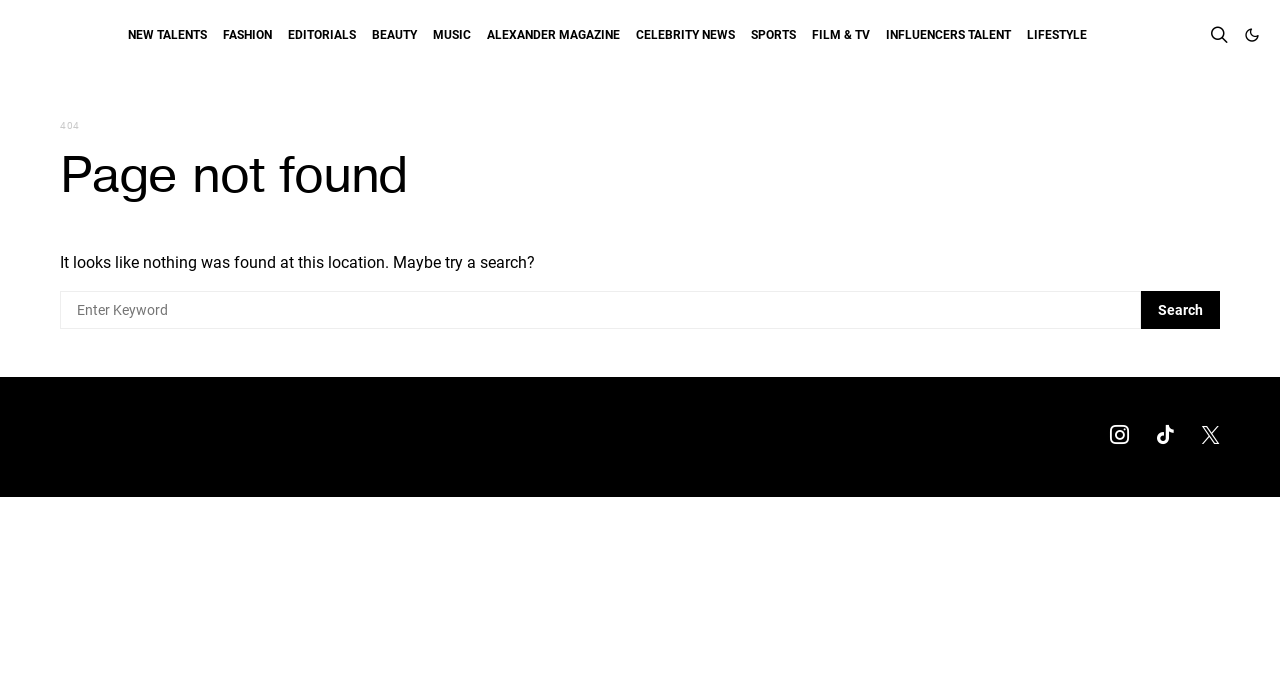What is the purpose of the search box?
Answer the question with as much detail as you can, using the image as a reference.

I analyzed the search box element and its surrounding elements, including the StaticText 'SEARCH FOR:' and the button 'Search ', which suggests that the search box is used to search for content on the website.